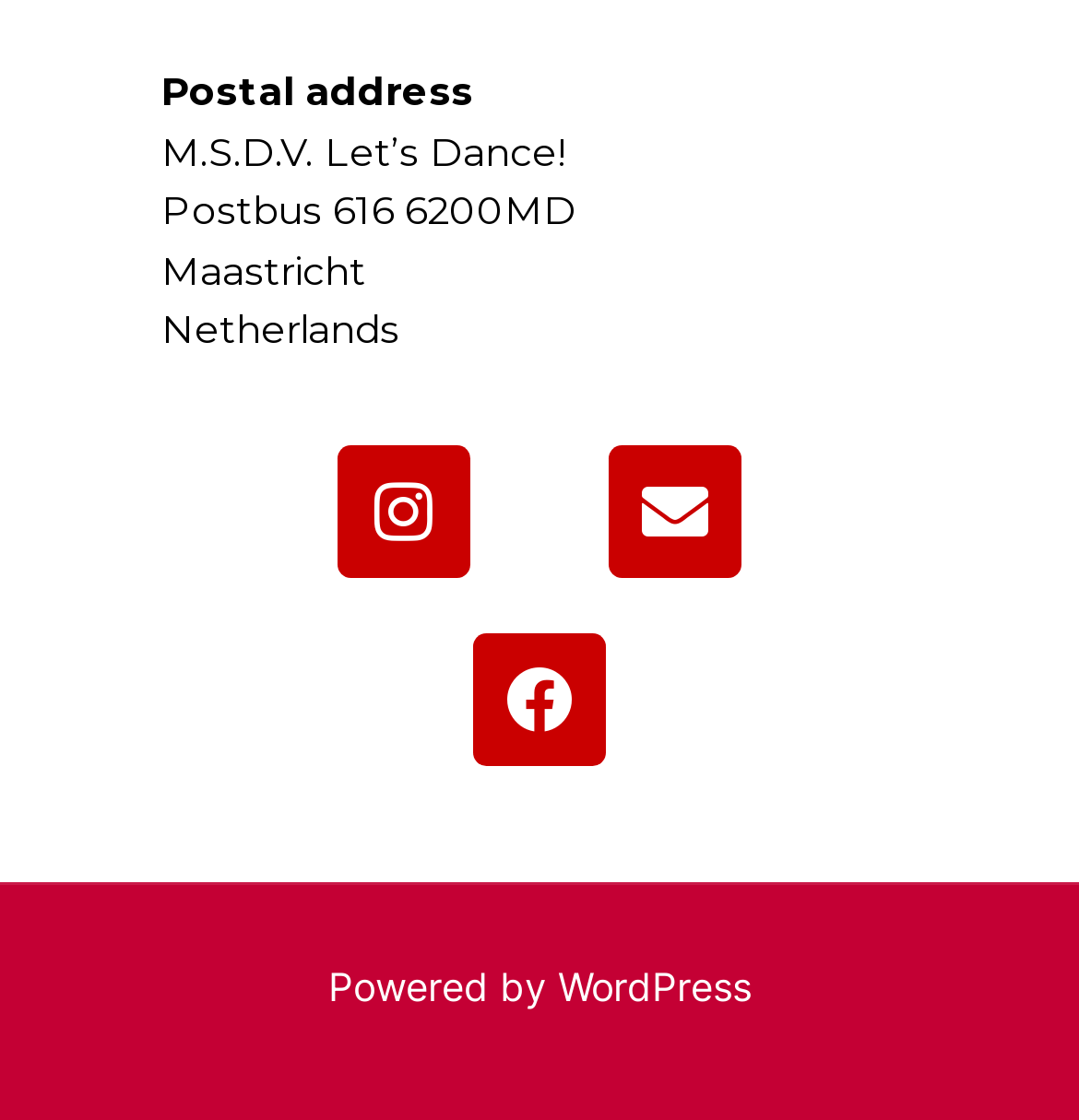Using the description: "Powered by WordPress", identify the bounding box of the corresponding UI element in the screenshot.

[0.304, 0.86, 0.696, 0.902]